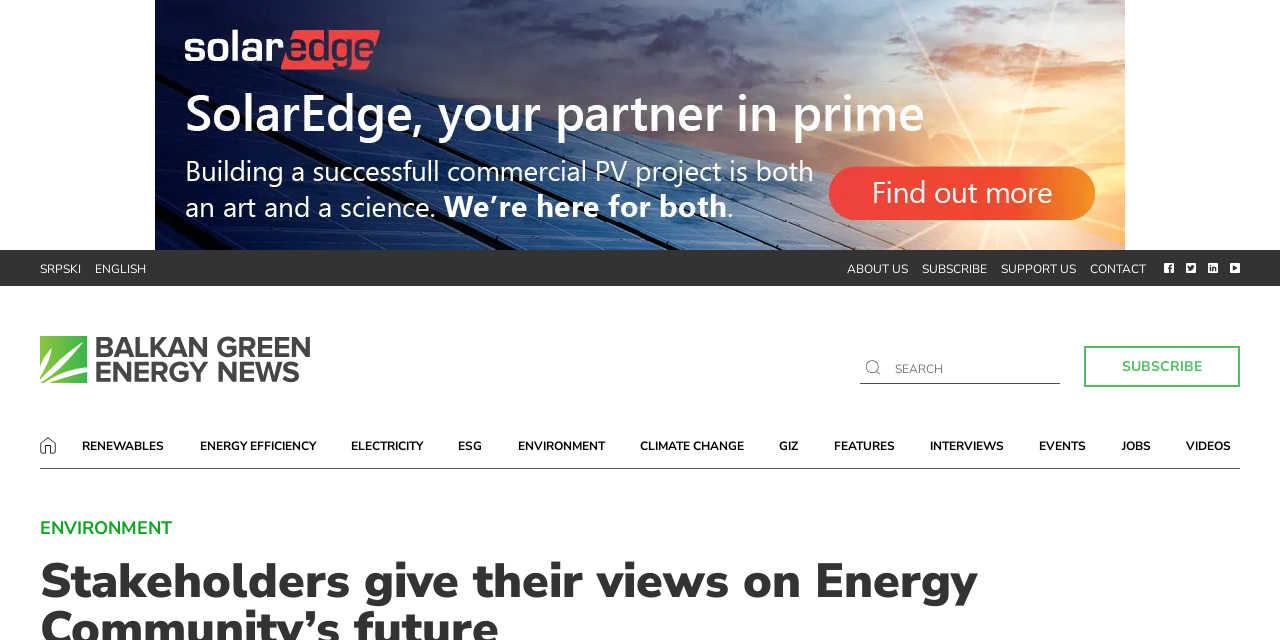Explain the webpage's design and content in an elaborate manner.

The webpage appears to be a news or information portal focused on energy and environmental topics. At the top, there is a banner with a logo and several links, including "SolarEdge A1", language options "SRPSKI" and "ENGLISH", and navigation links "ABOUT US", "SUBSCRIBE", "SUPPORT US", and "CONTACT". 

Below the banner, there are several social media links with corresponding icons. On the right side of the page, there is a search bar with a "SEARCH" label. 

The main content of the page is divided into sections, with a prominent section at the top featuring a title "Stakeholders give their views on Energy Community's future". 

Below this section, there are multiple links to various topics, including "HOME", "RENEWABLES", "ENERGY EFFICIENCY", "ELECTRICITY", "ESG", "ENVIRONMENT", "CLIMATE CHANGE", "GIZ", "FEATURES", "INTERVIEWS", "EVENTS", "JOBS", and "VIDEOS". These links are arranged horizontally and take up most of the page's width. 

At the bottom of the page, there is a static text element with the label "ENVIRONMENT". There is also a "SUBSCRIBE" button located near the bottom right corner of the page.